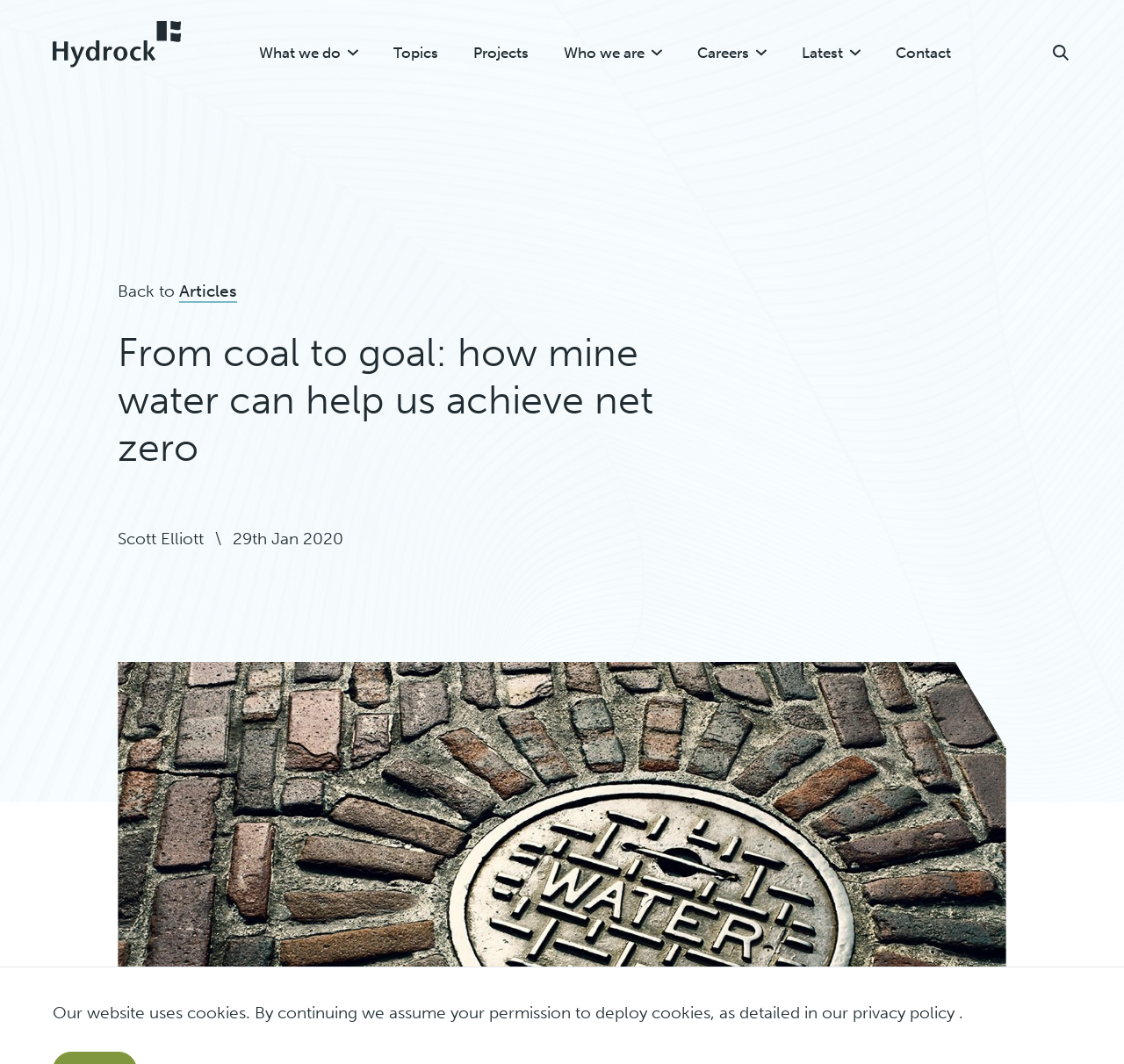Locate the bounding box coordinates of the clickable region necessary to complete the following instruction: "Go to the What we do page". Provide the coordinates in the format of four float numbers between 0 and 1, i.e., [left, top, right, bottom].

[0.215, 0.027, 0.334, 0.072]